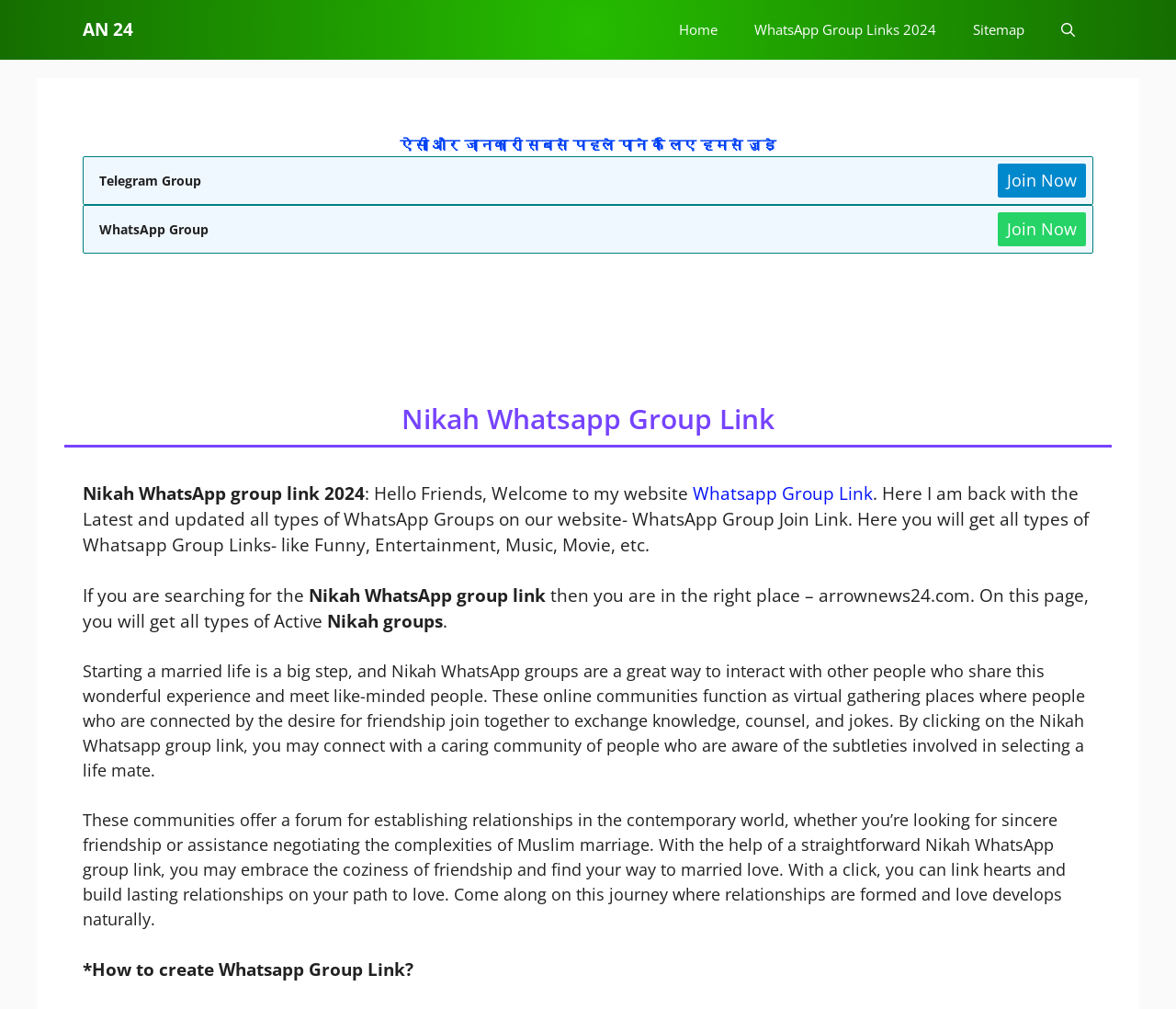Use a single word or phrase to answer the question: What type of groups are available on this website?

WhatsApp groups